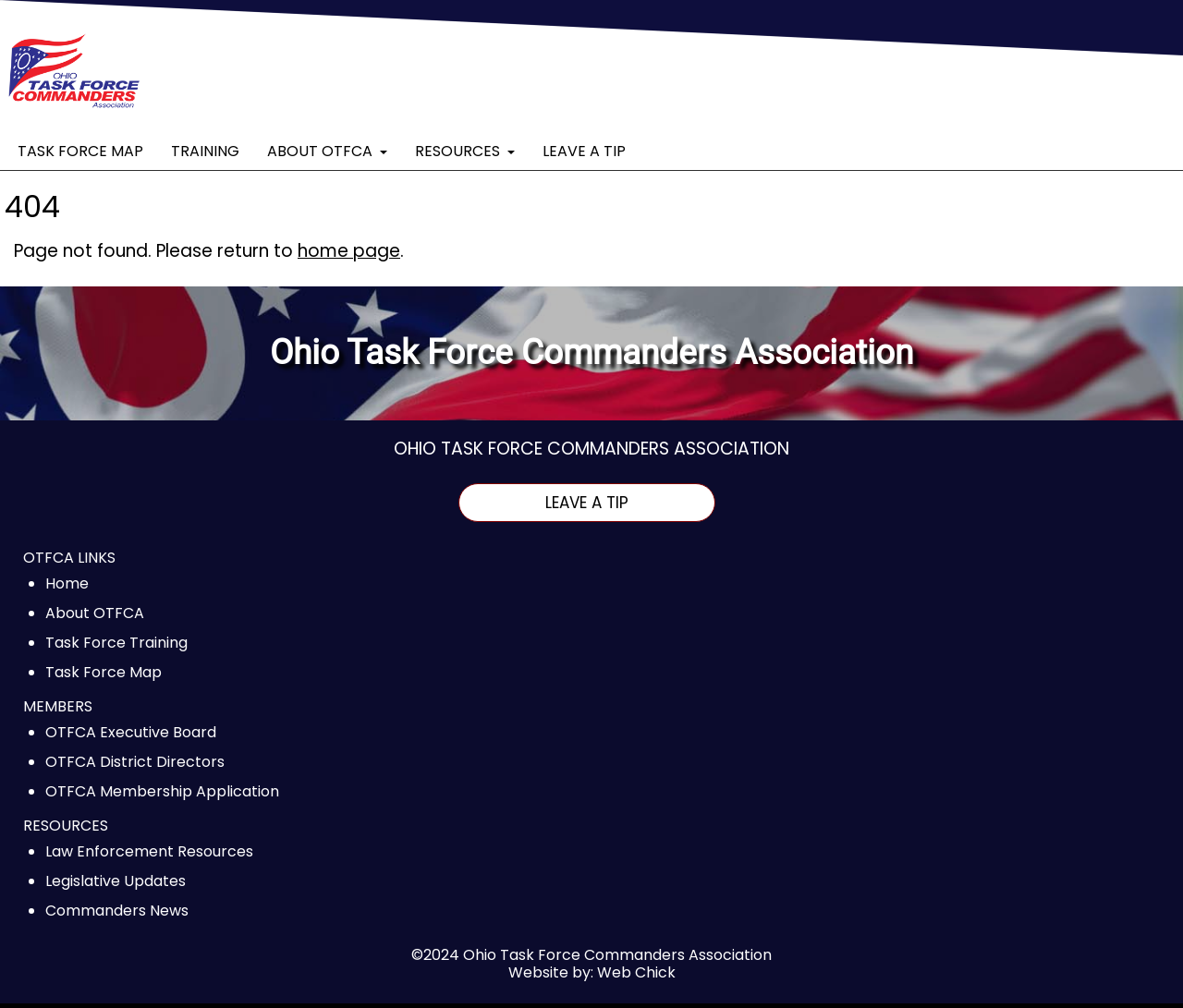Detail the webpage's structure and highlights in your description.

The webpage is a 404 error page from the Ohio Task Force Commanders Association. At the top, there is a logo of the association, followed by a navigation menu with links to "TASK FORCE MAP", "TRAINING", "ABOUT OTFCA", "RESOURCES", and "LEAVE A TIP". 

Below the navigation menu, there is a large heading "404" indicating that the page was not found. A message "Page not found. Please return to" is displayed, with a link to the "home page" next to it.

Further down, there is a section with the association's name and a subtitle "OHIO TASK FORCE COMMANDERS ASSOCIATION". 

The main content of the page is divided into three columns. The left column has links to "LEAVE A TIP", "OTFCA LINKS", and a list of links including "Home", "About OTFCA", "Task Force Training", and "Task Force Map". 

The middle column has a section titled "MEMBERS" with links to "OTFCA Executive Board", "OTFCA District Directors", and "OTFCA Membership Application". 

The right column has a section titled "RESOURCES" with links to "Law Enforcement Resources", "Legislative Updates", and "Commanders News". 

At the bottom of the page, there is a footer with a copyright notice "©2024 Ohio Task Force Commanders Association" and a credit to the website designer "Web Chick".